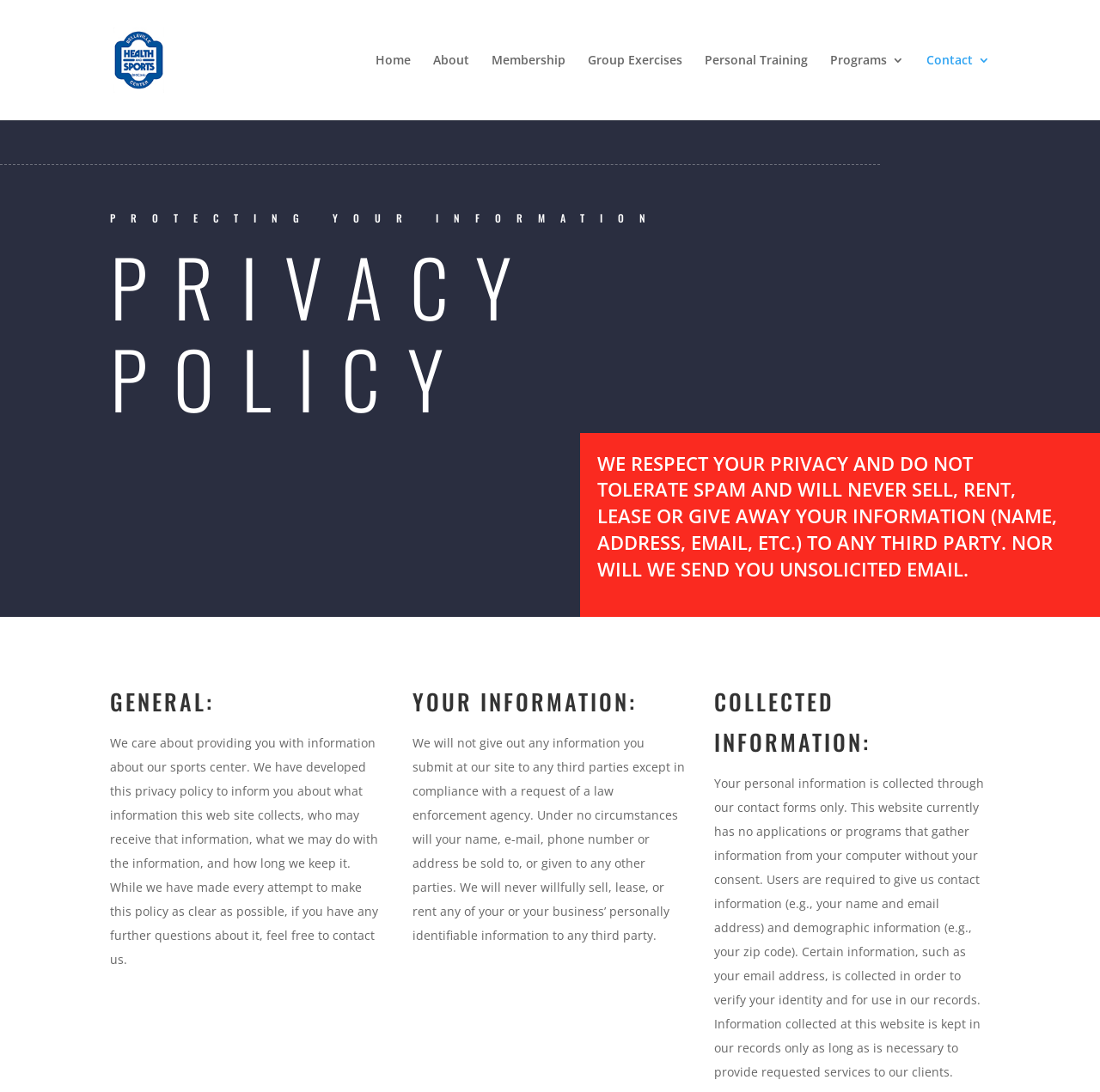Please locate the bounding box coordinates of the region I need to click to follow this instruction: "contact the sports center".

[0.842, 0.05, 0.9, 0.11]